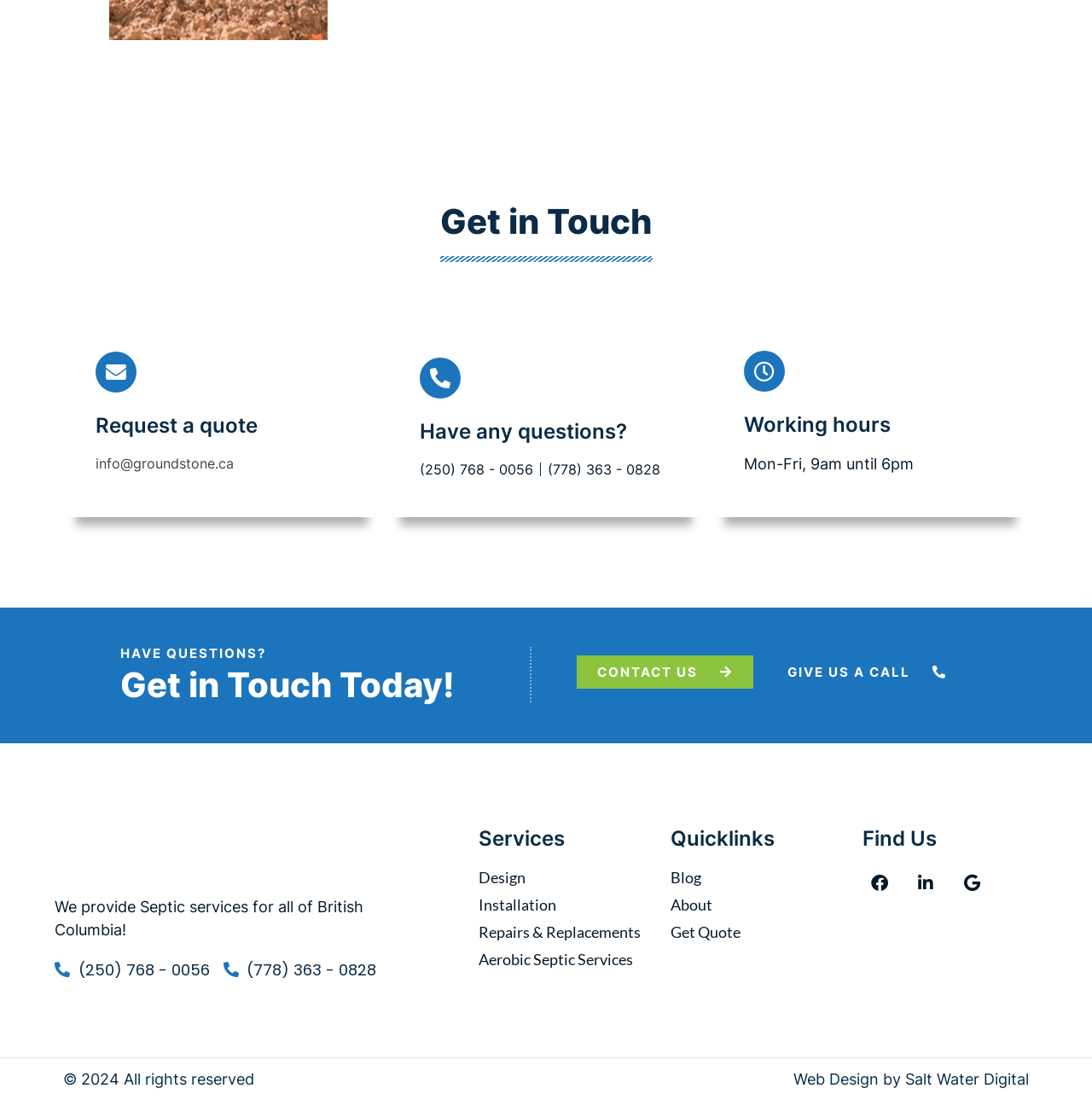Determine the bounding box coordinates of the clickable element to complete this instruction: "Contact us". Provide the coordinates in the format of four float numbers between 0 and 1, [left, top, right, bottom].

[0.528, 0.596, 0.689, 0.626]